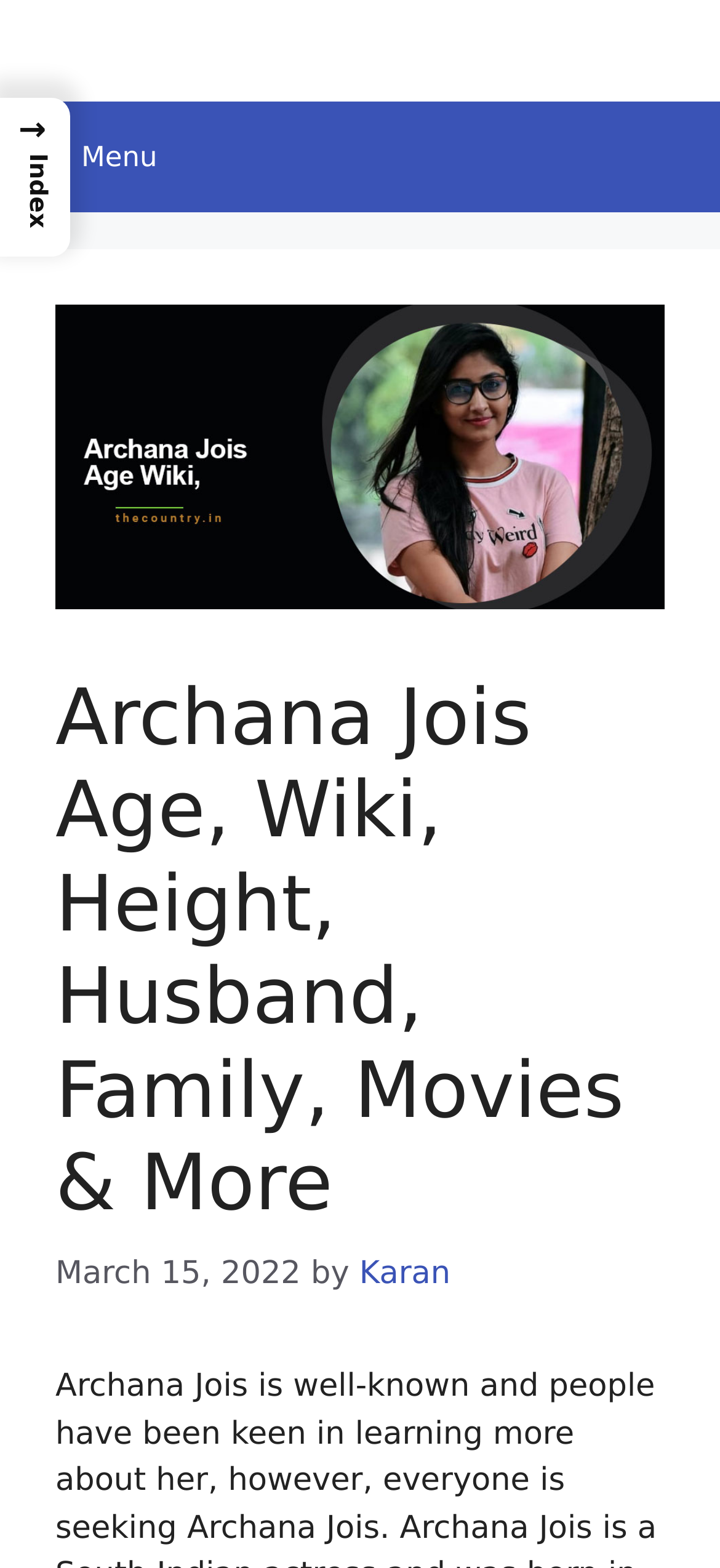Identify the webpage's primary heading and generate its text.

Archana Jois Age, Wiki, Height, Husband, Family, Movies & More